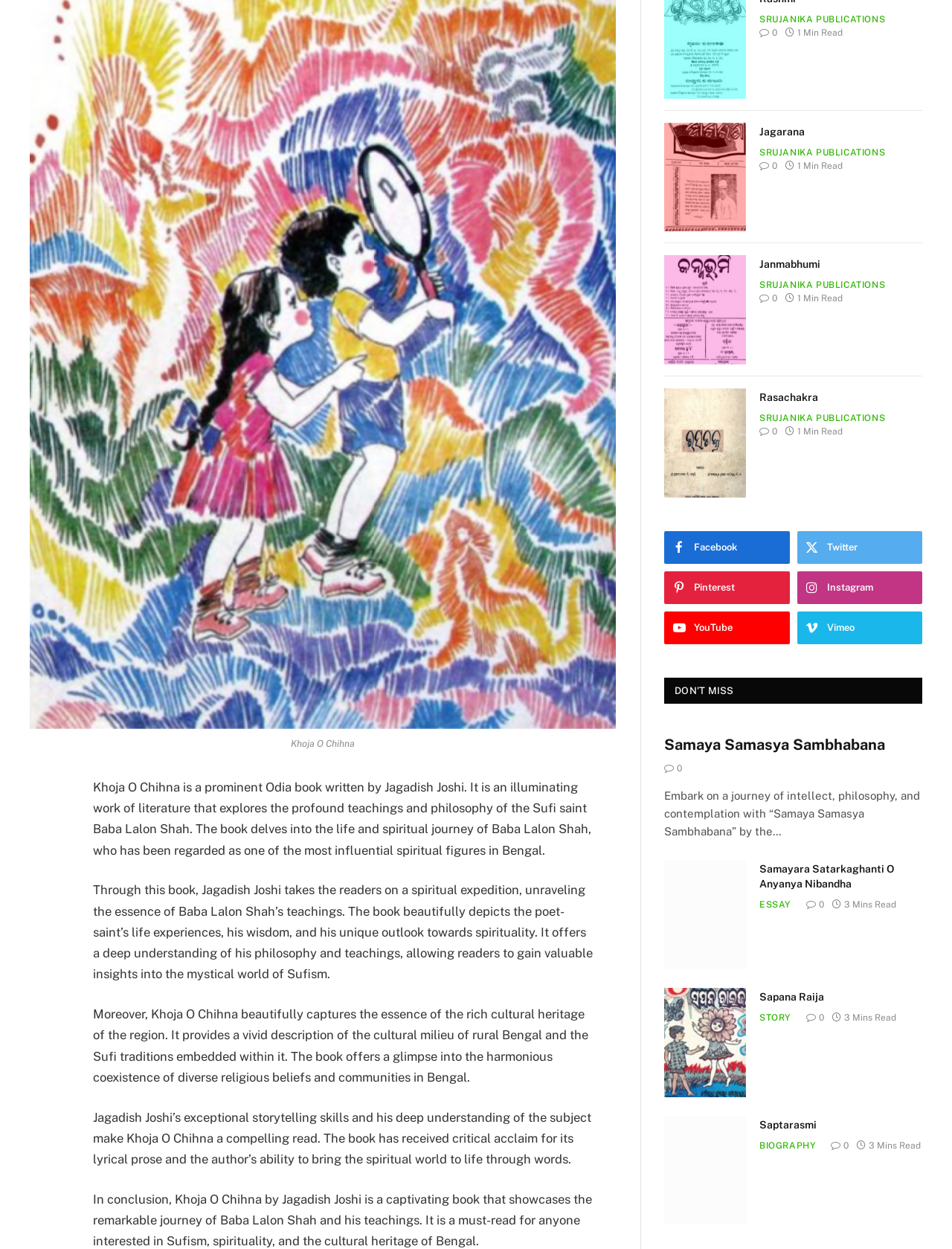Identify and provide the bounding box for the element described by: "Samayara Satarkaghanti O Anyanya Nibandha".

[0.798, 0.69, 0.969, 0.714]